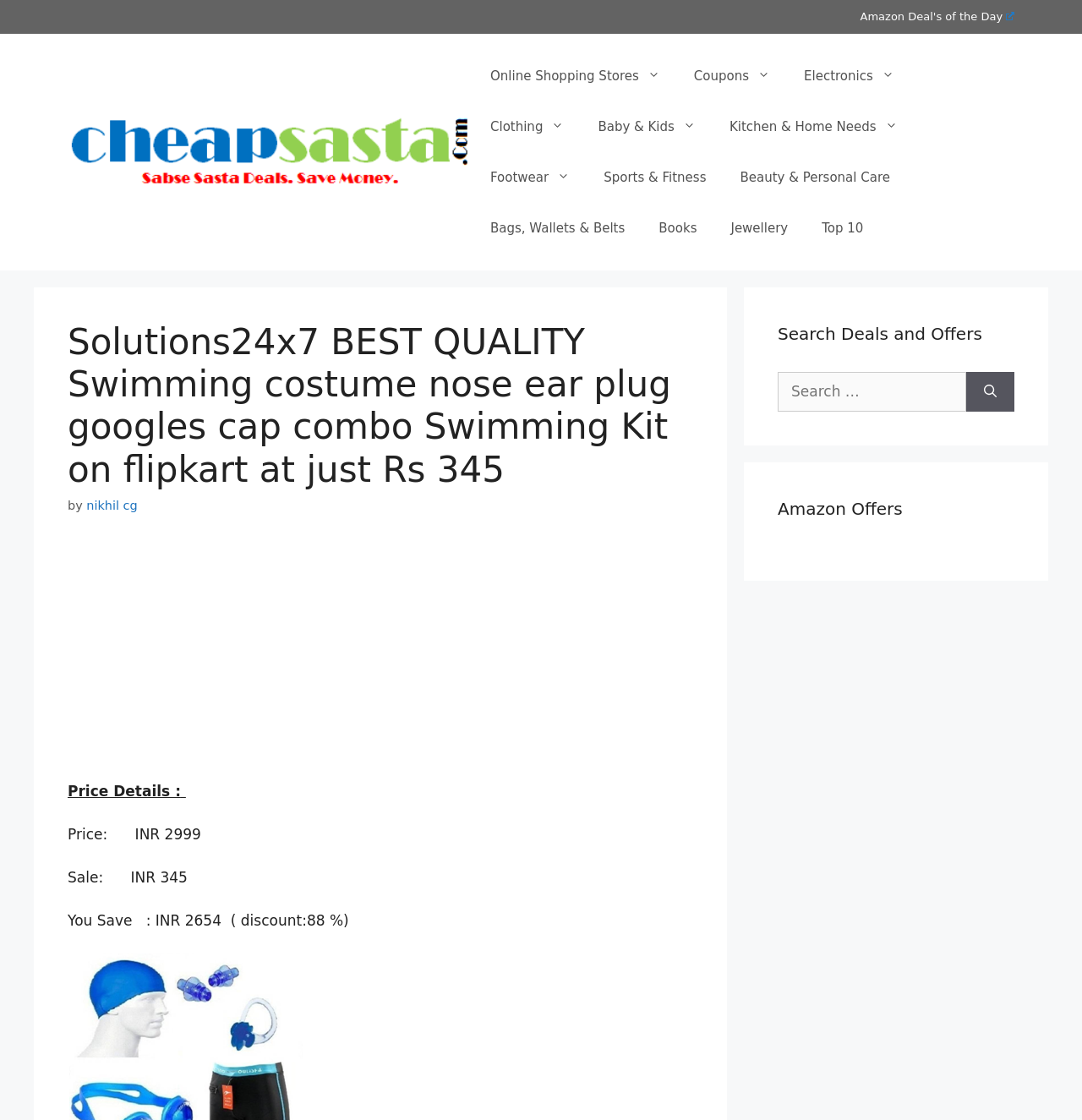What is the price of the swimming kit?
Answer the question with as much detail as possible.

The price of the swimming kit is mentioned in the price details section, where it is written 'Sale: INR 345'.